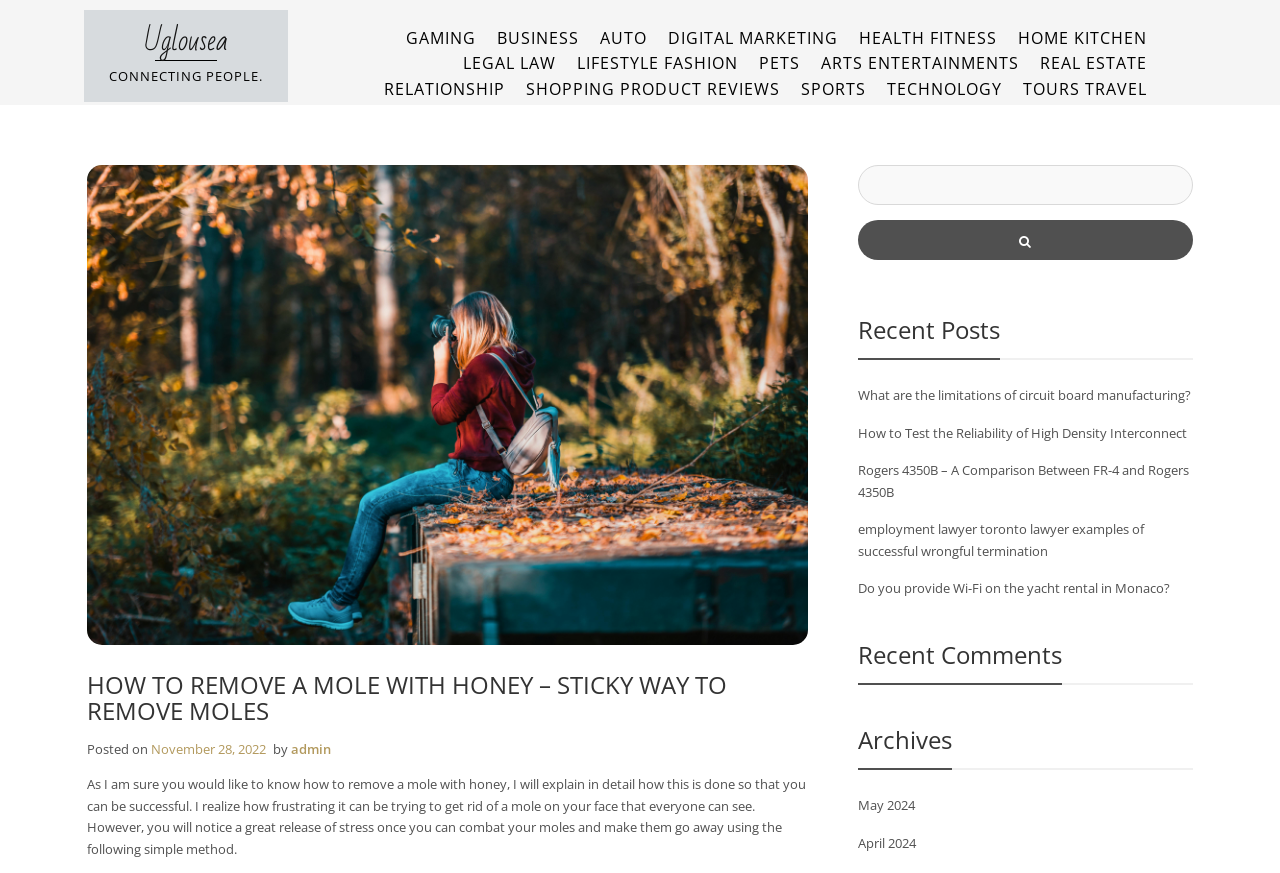Utilize the details in the image to thoroughly answer the following question: Who is the author of the article?

I found the author of the article by looking at the text 'by admin' below the article's title. This text indicates who wrote the article.